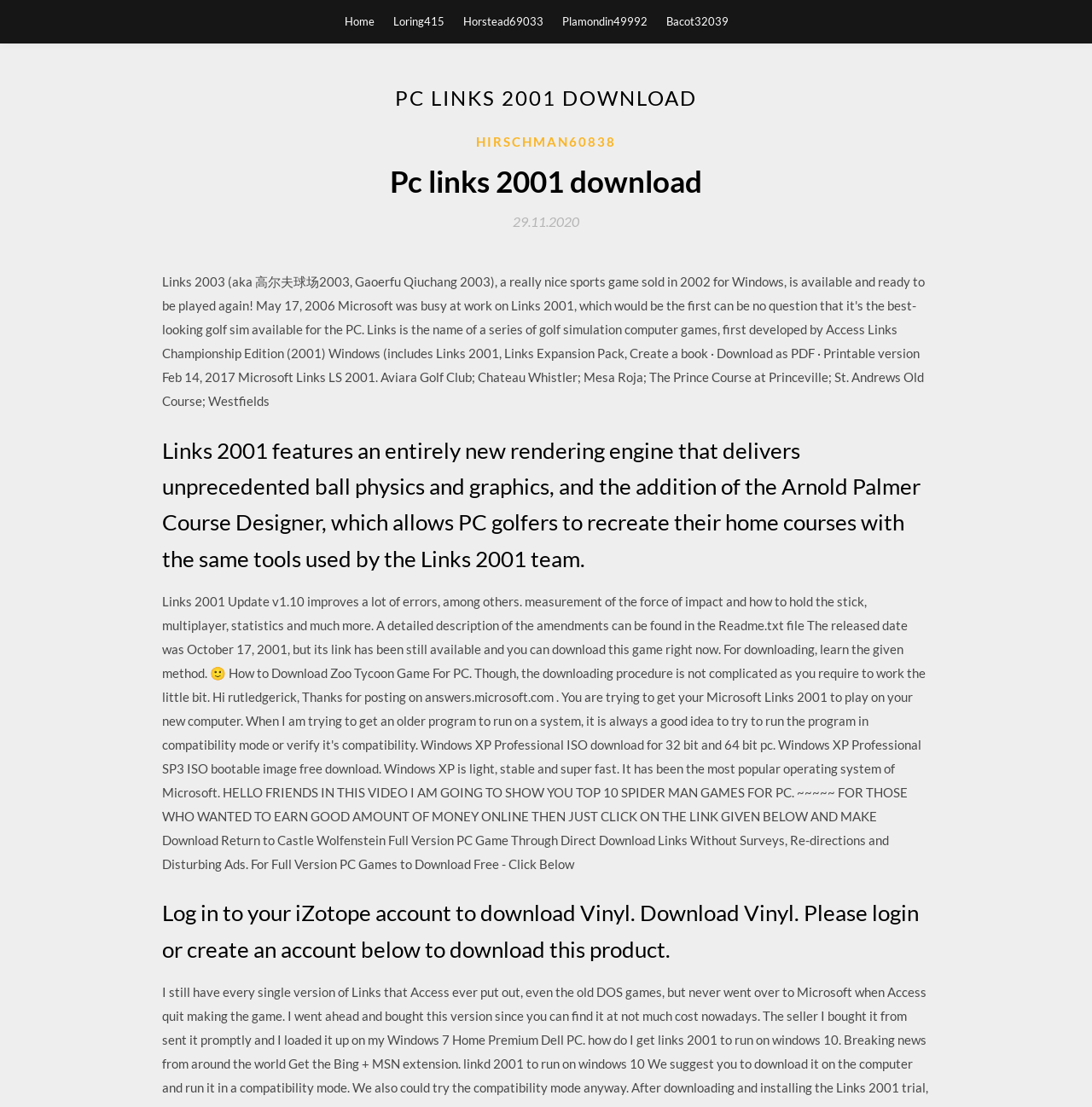Based on the image, provide a detailed and complete answer to the question: 
What is the feature of Links 2001?

By reading the heading element on the page, I found that Links 2001 features an entirely new rendering engine that delivers unprecedented ball physics and graphics.